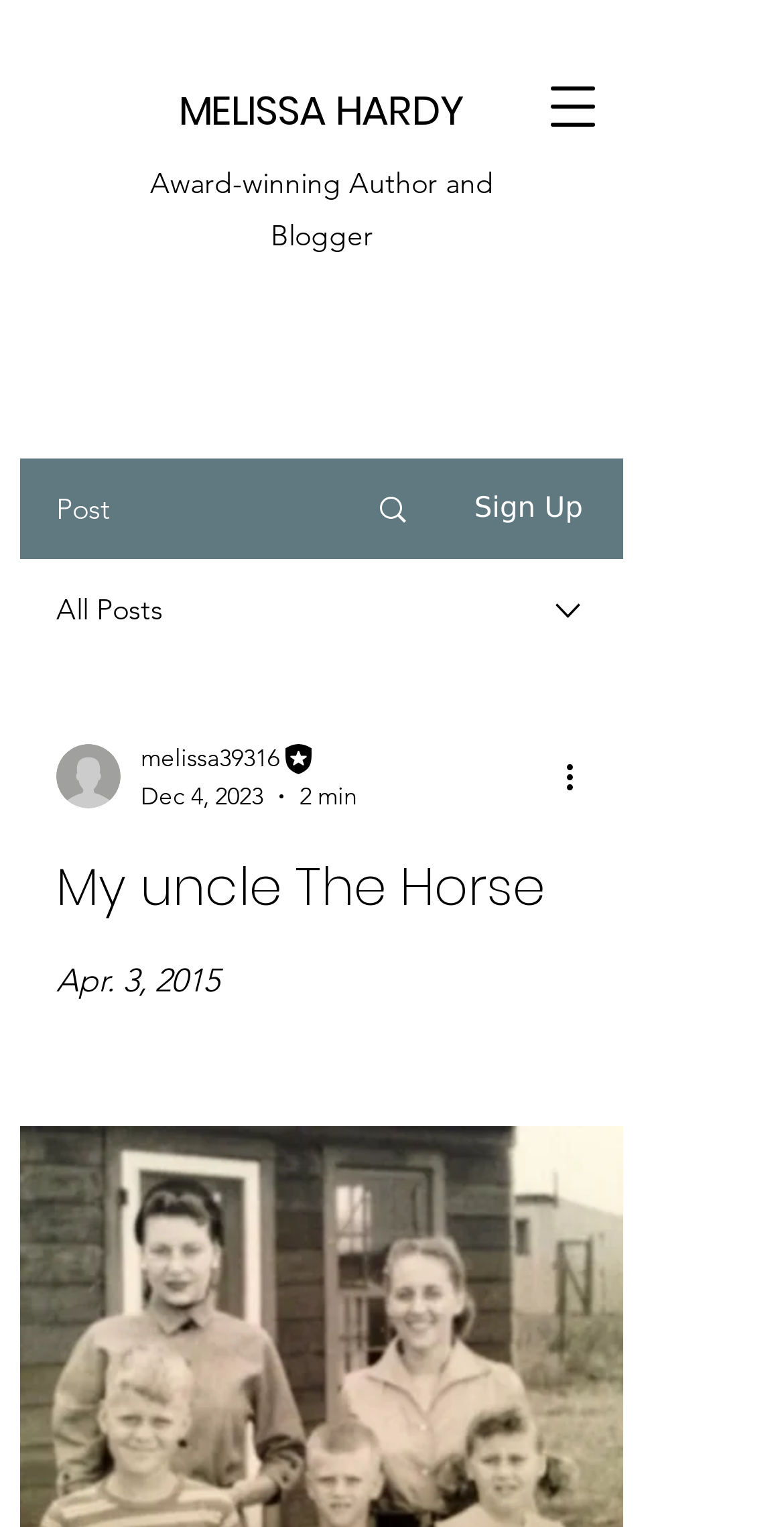What is the date of the post?
Look at the screenshot and provide an in-depth answer.

I found the date 'Apr. 3, 2015' in the StaticText element, which is likely the date of the post.